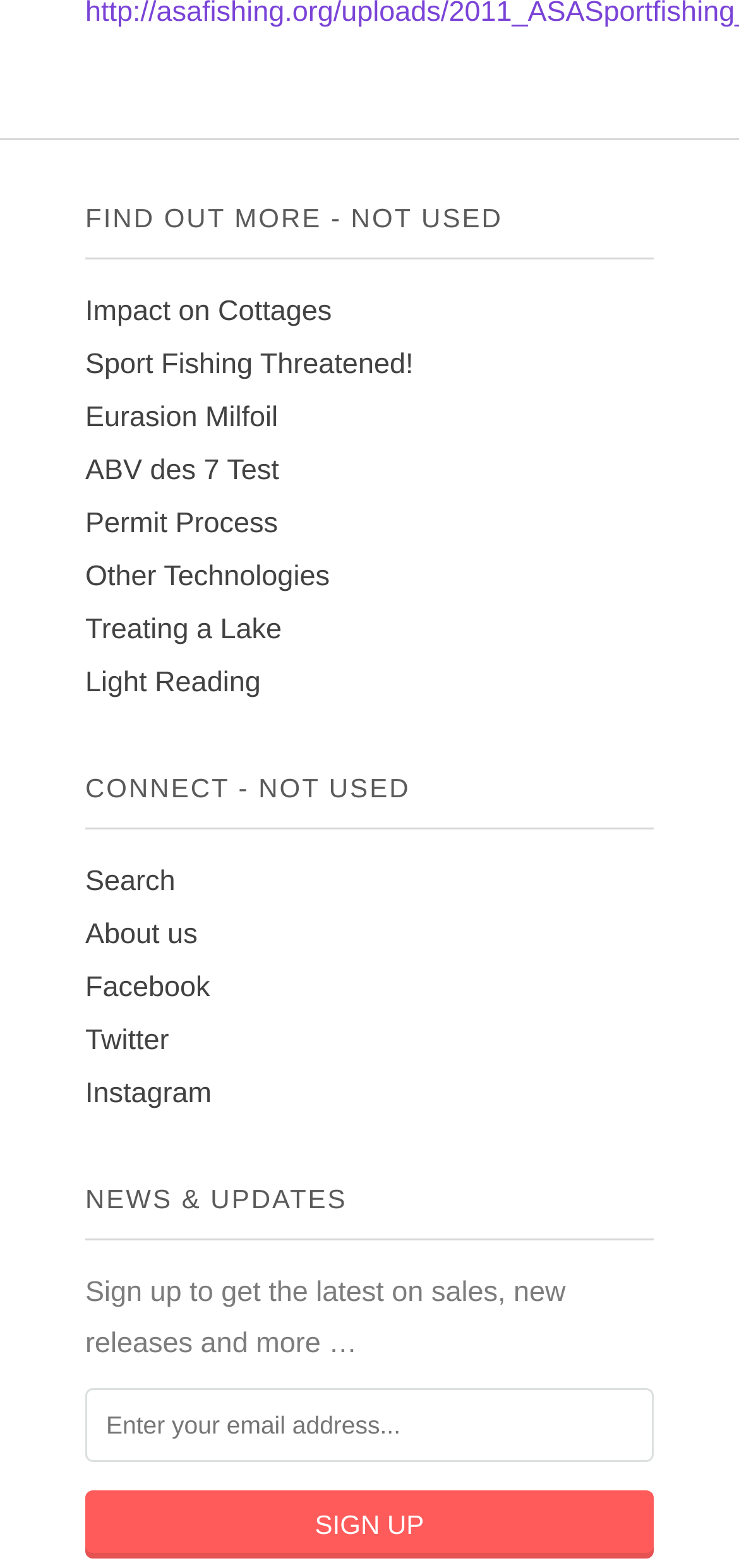Locate the bounding box coordinates of the clickable part needed for the task: "Visit Union Capital".

None